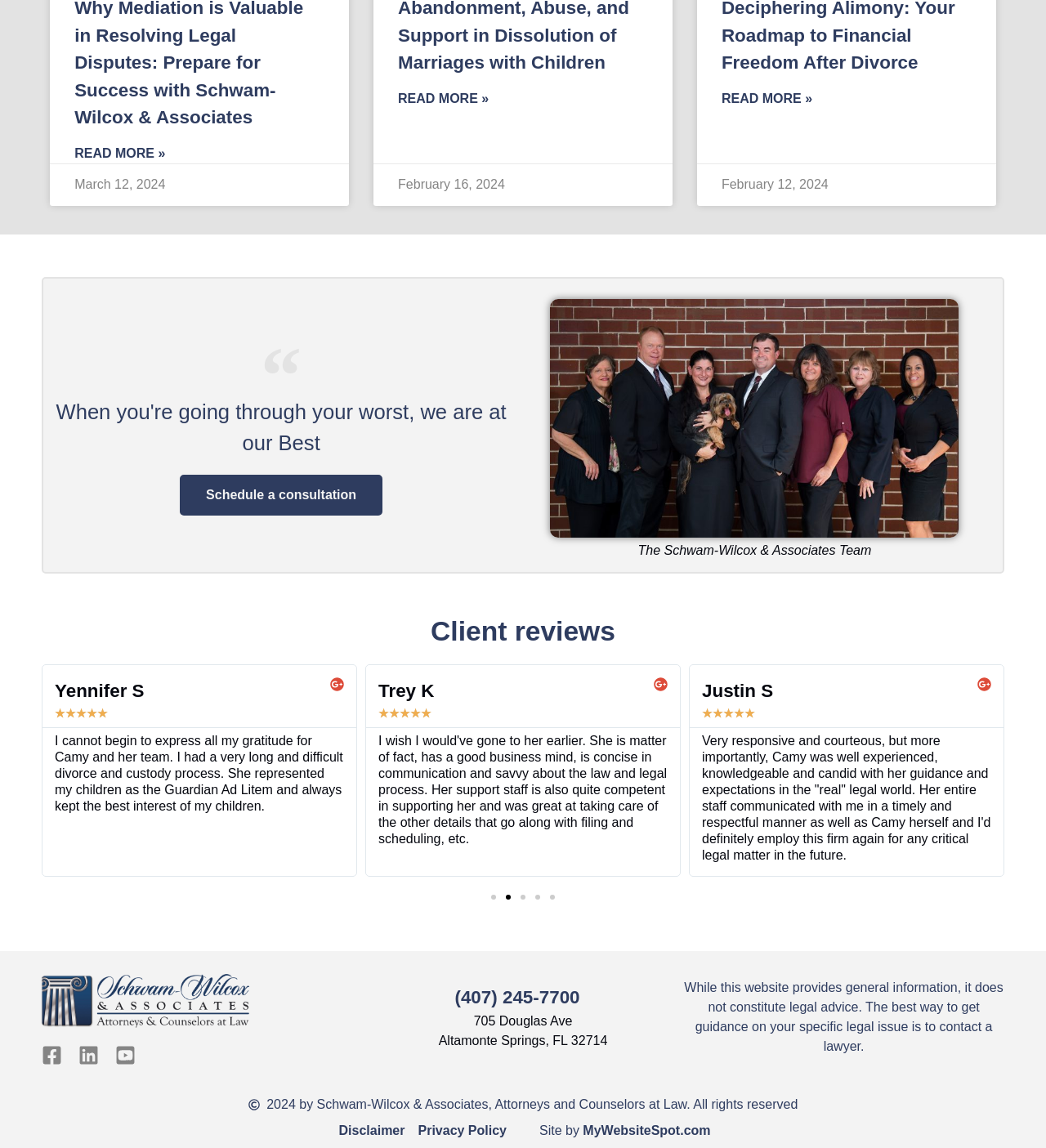Please provide a comprehensive response to the question based on the details in the image: What is the purpose of the 'Schedule a consultation' link?

I inferred the purpose of the link by its text content and its position on the page, which suggests that it is a call-to-action for potential clients to schedule a consultation with the law firm.